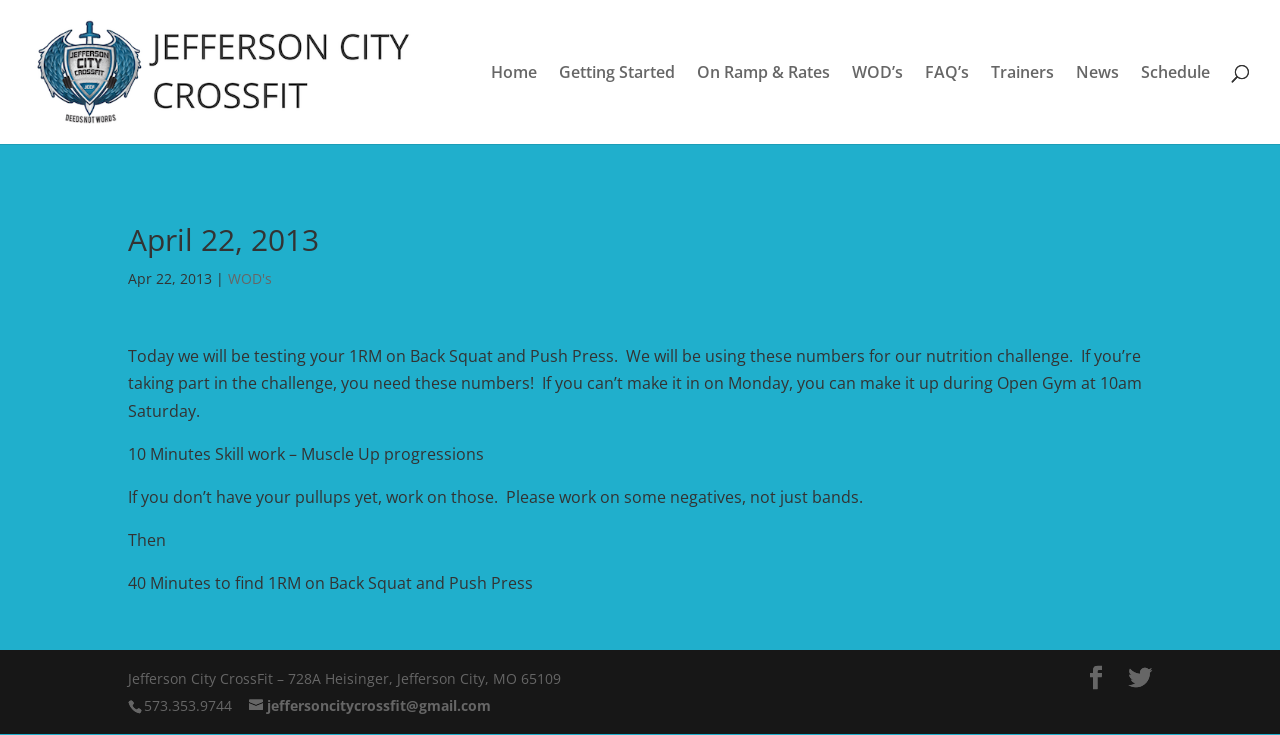Provide the bounding box coordinates for the UI element that is described by this text: "Getting Started". The coordinates should be in the form of four float numbers between 0 and 1: [left, top, right, bottom].

[0.437, 0.088, 0.527, 0.196]